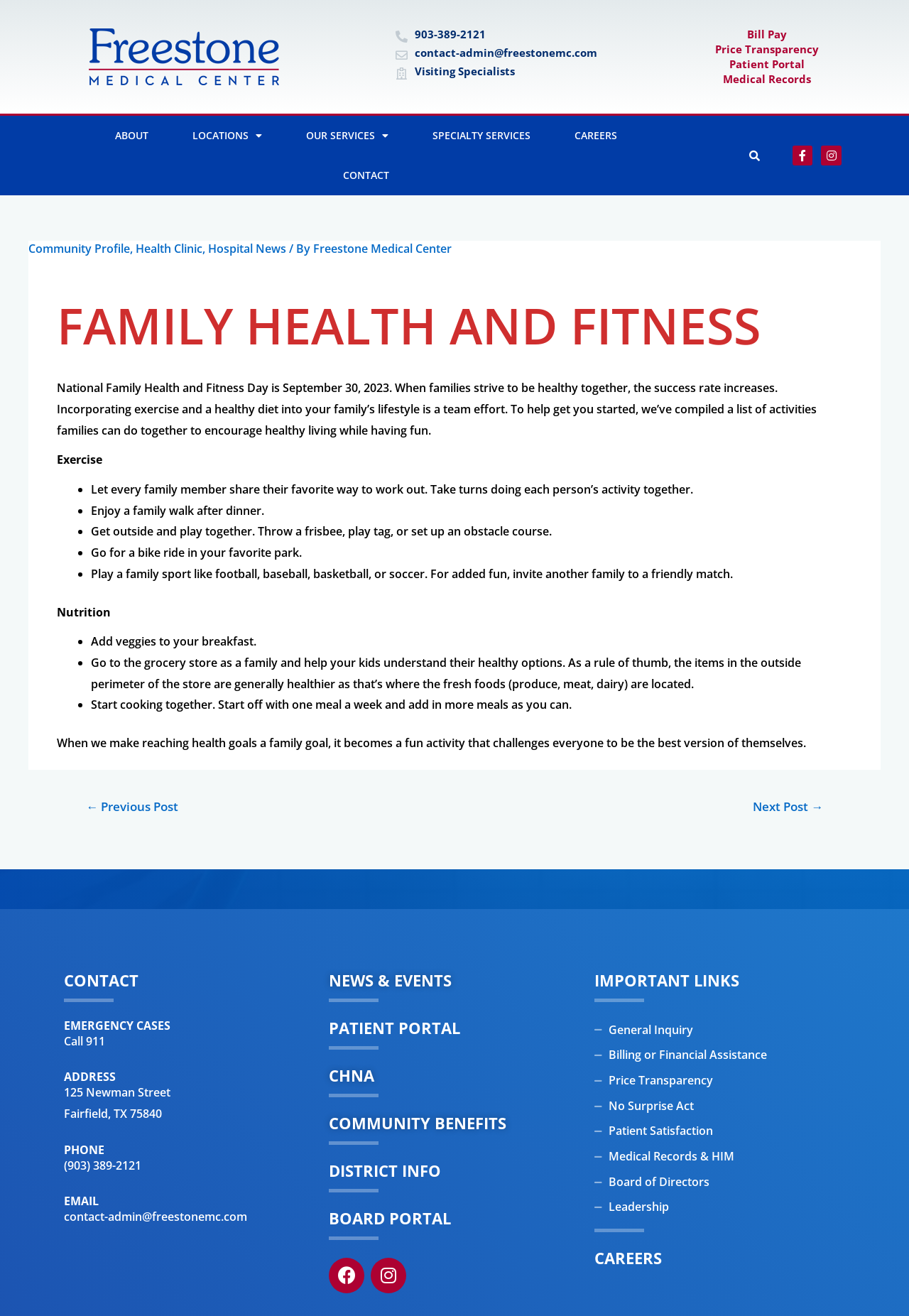What is the purpose of National Family Health and Fitness Day?
From the image, respond with a single word or phrase.

To encourage healthy living